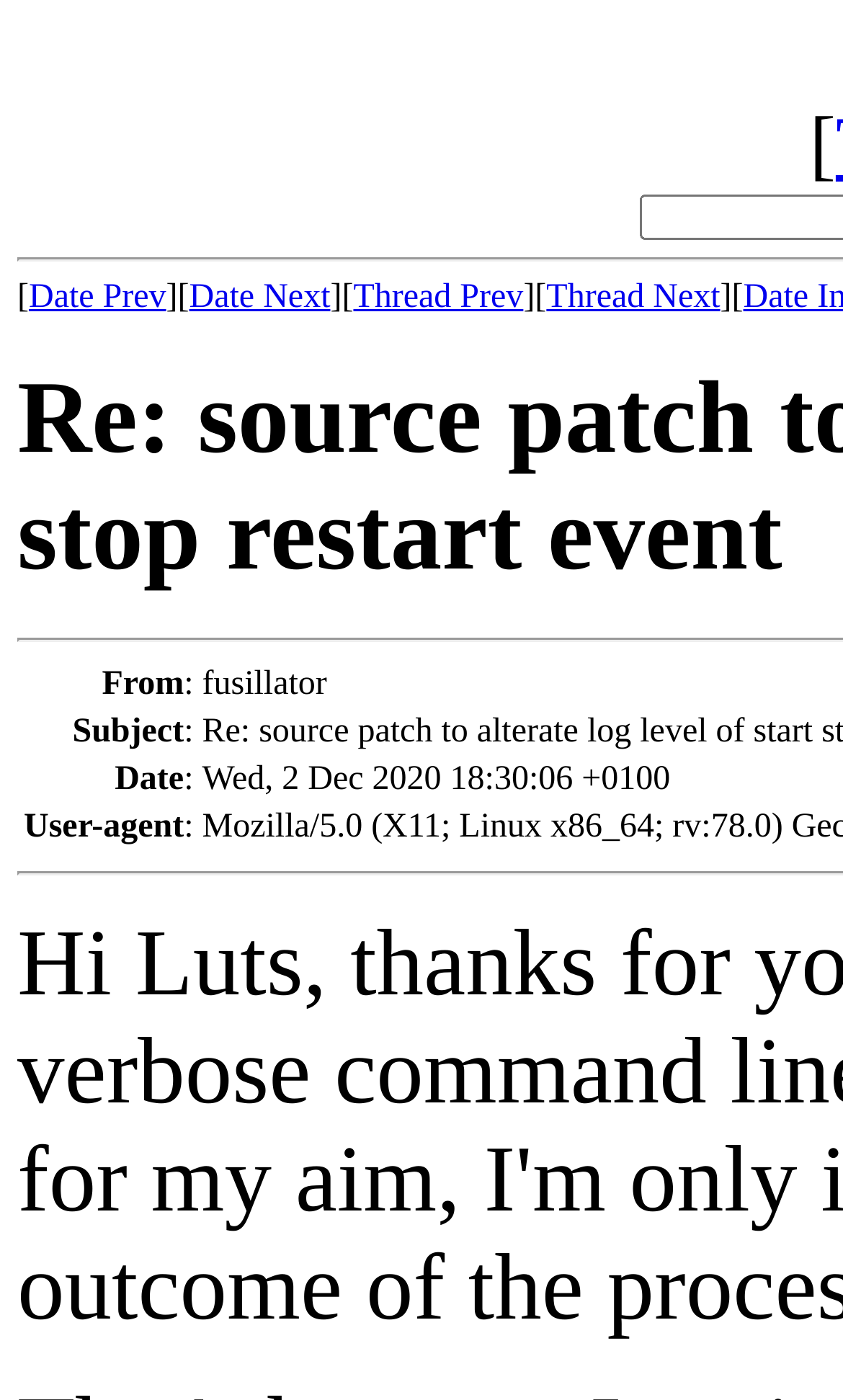Give the bounding box coordinates for the element described by: "Thread Next".

[0.648, 0.199, 0.854, 0.225]